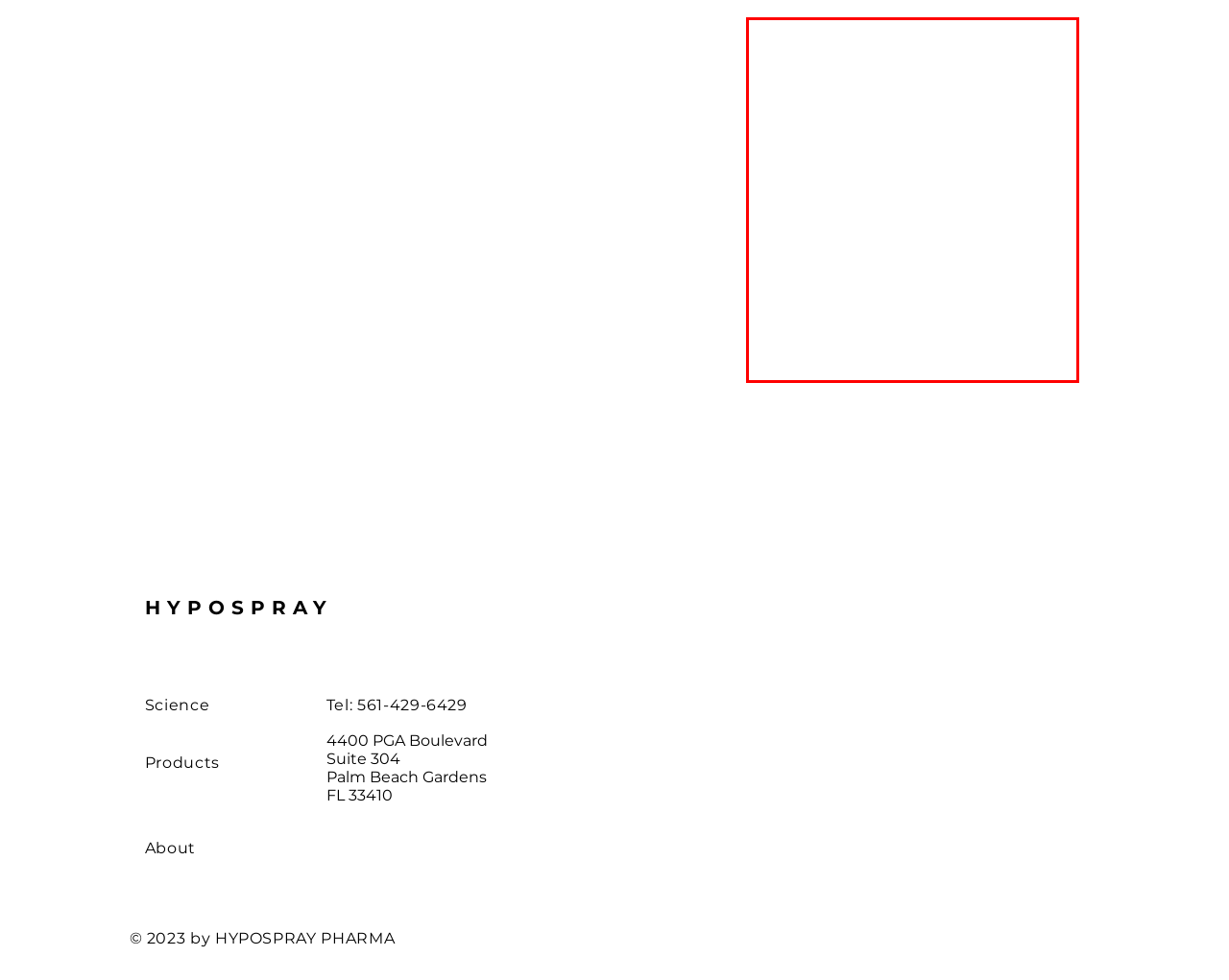Observe the screenshot of the webpage, locate the red bounding box, and extract the text content within it.

The HypoSpray Delivery System has been adapted by Langford Research to enable optimized delivery of needed medication that up until now required IV dosing or professional administration to facilitate these pharmacotherapies. HypoSpray Pharma has registered the Delivery System under a Drug Master File designation and as a medical device. it will soon to be listed in the Global Unique Device Identification Database (GUDID) and supported by reference to the Global Medical Device Nomenclature Agency.